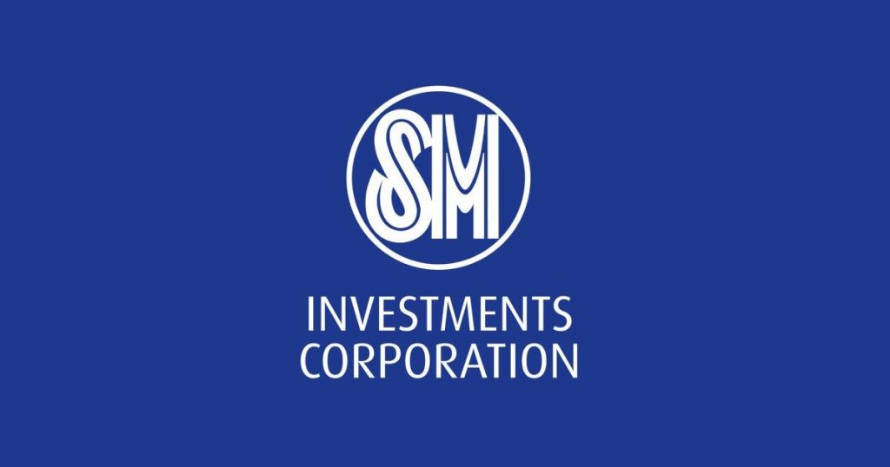Convey a rich and detailed description of the image.

The image features the logo of SM Investments Corporation, a prominent company in the Philippines known for its contributions to various sectors, including retail, property development, banking, and leisure. The logo is presented against a deep blue background, emphasizing the white typography. The design incorporates the letters "SMI" in a stylized font, with "SM" prominently displayed above the full name "INVESTMENTS CORPORATION." This branding reflects the company's commitment to delivering sustained growth and having a meaningful impact on society. The logo underscores its role in enhancing the lifestyle and economic development of the communities it serves.